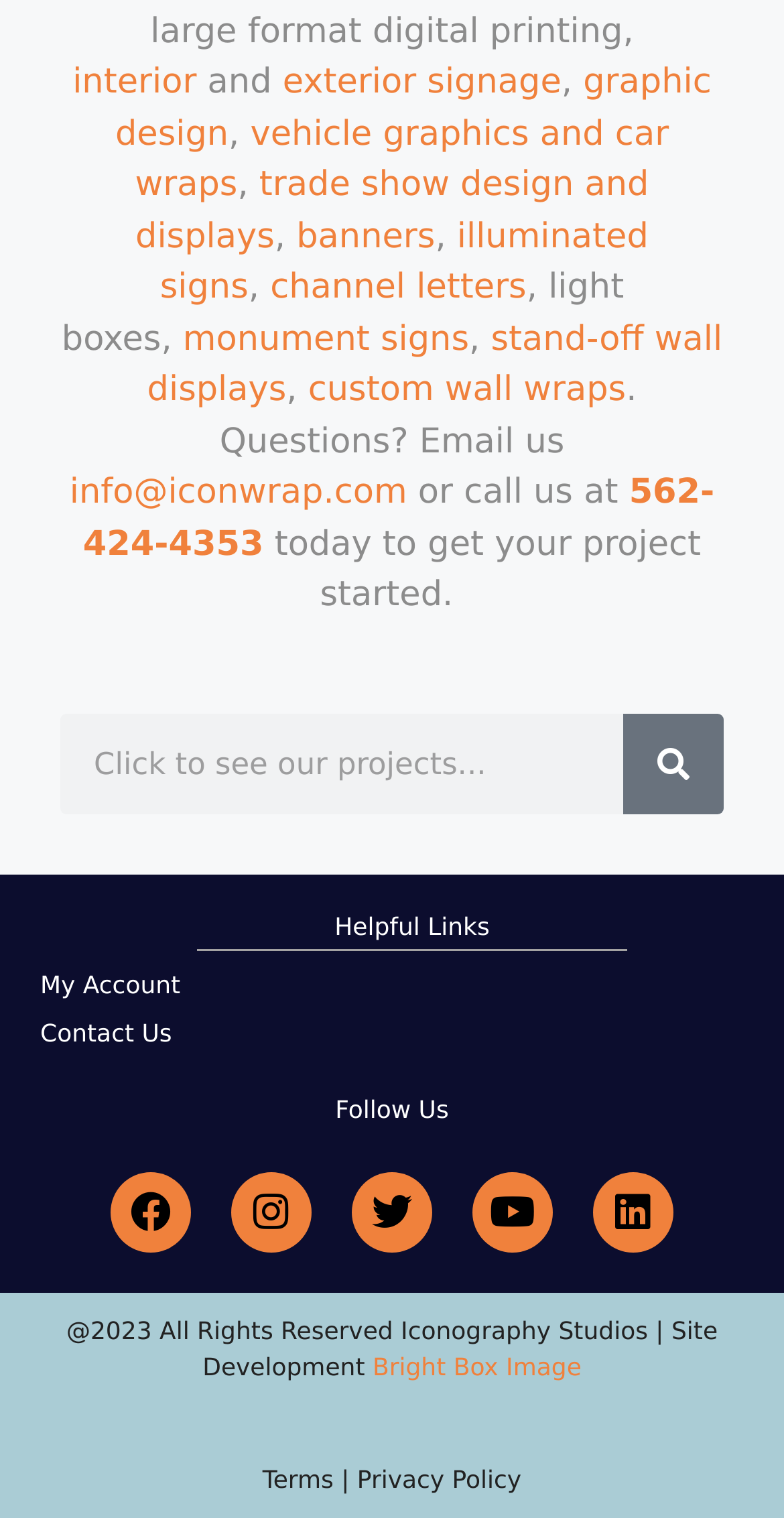Please mark the clickable region by giving the bounding box coordinates needed to complete this instruction: "Call us at 562-424-4353".

[0.106, 0.312, 0.911, 0.372]